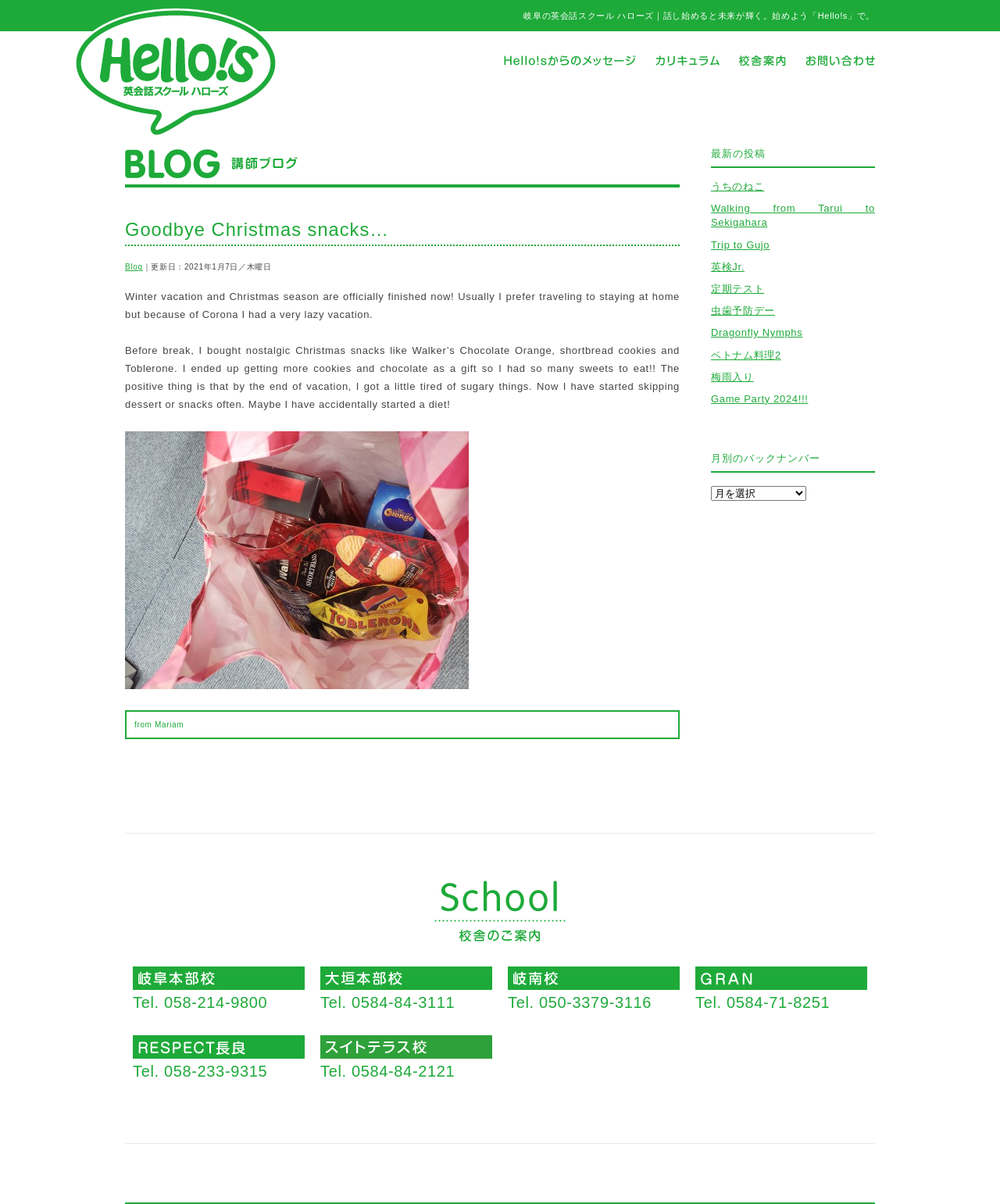Determine the bounding box coordinates of the target area to click to execute the following instruction: "Click the link to the school's curriculum."

[0.655, 0.04, 0.72, 0.06]